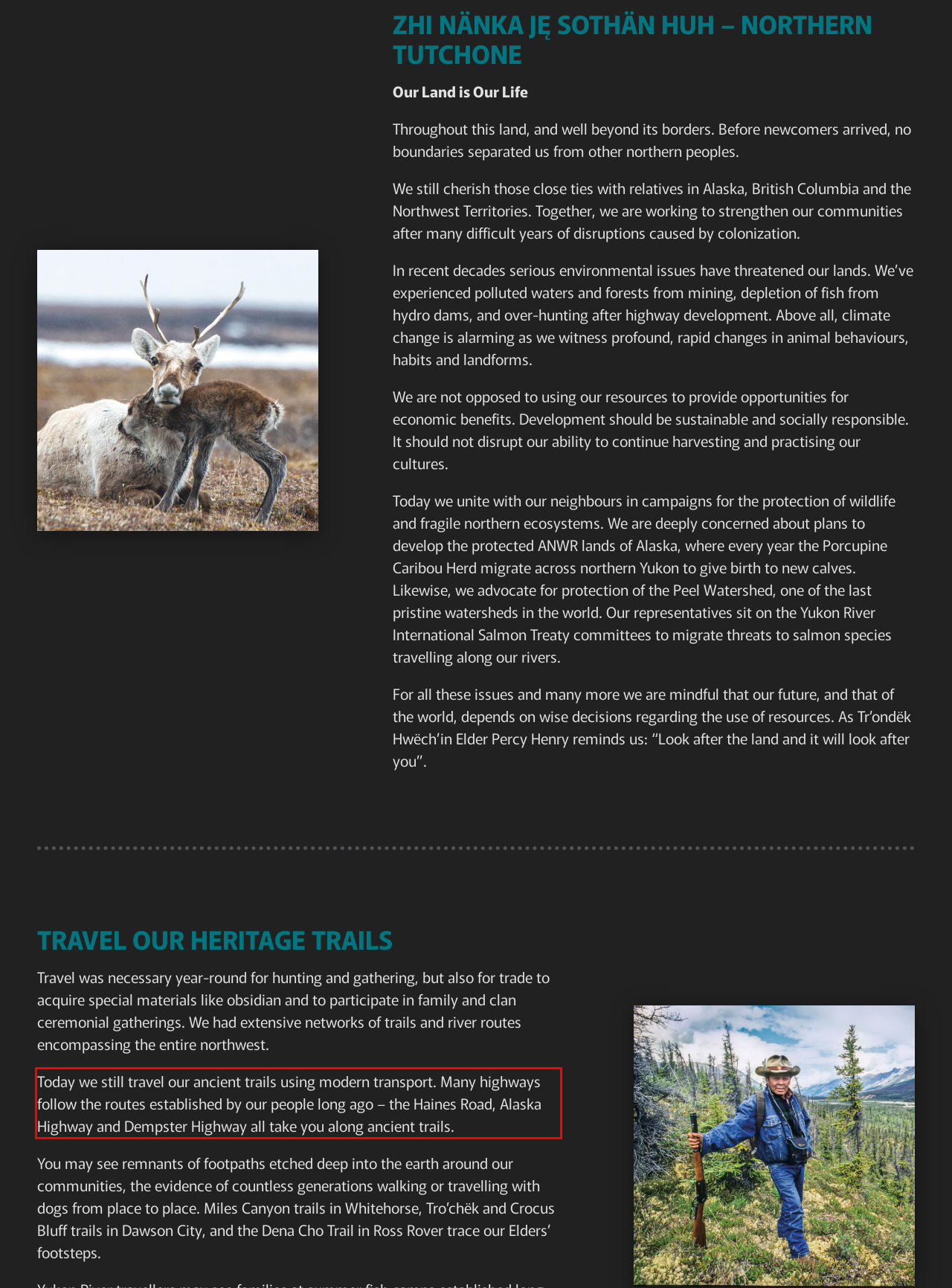Analyze the screenshot of the webpage and extract the text from the UI element that is inside the red bounding box.

Today we still travel our ancient trails using modern transport. Many highways follow the routes established by our people long ago – the Haines Road, Alaska Highway and Dempster Highway all take you along ancient trails.